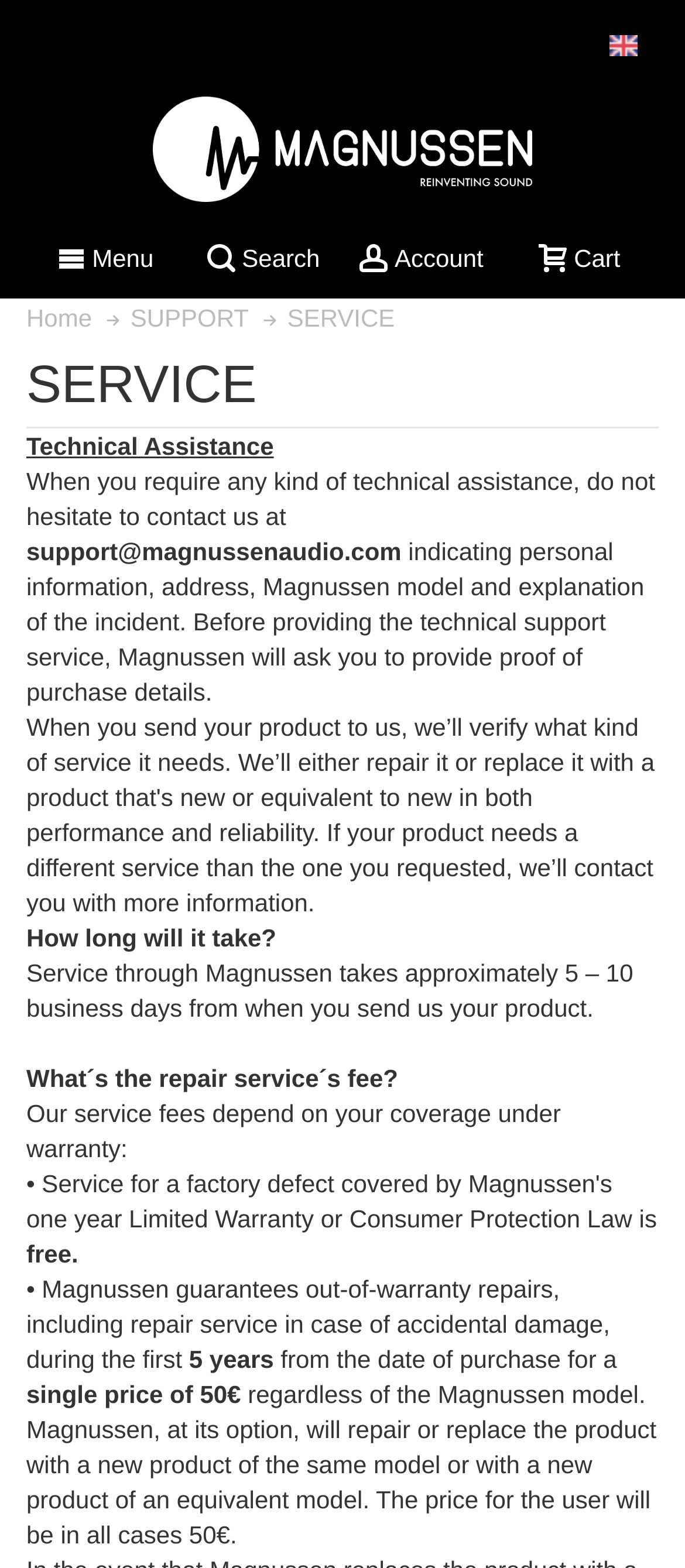Please answer the following query using a single word or phrase: 
What is the contact email for technical assistance?

support@magnussenaudio.com